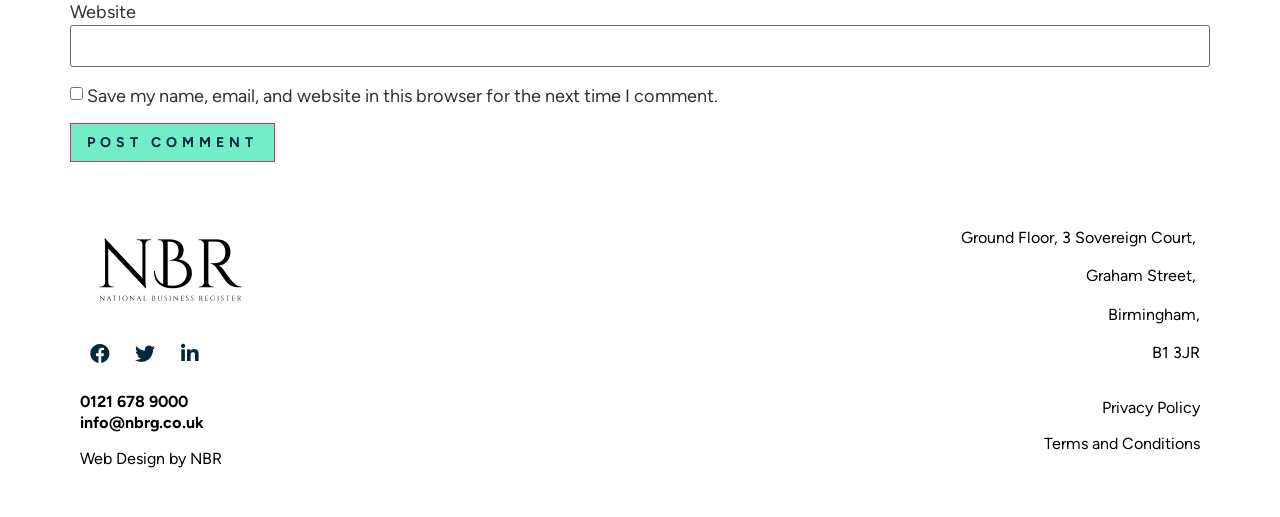Using the element description provided, determine the bounding box coordinates in the format (top-left x, top-left y, bottom-right x, bottom-right y). Ensure that all values are floating point numbers between 0 and 1. Element description: 0121 678 9000

[0.062, 0.758, 0.147, 0.795]